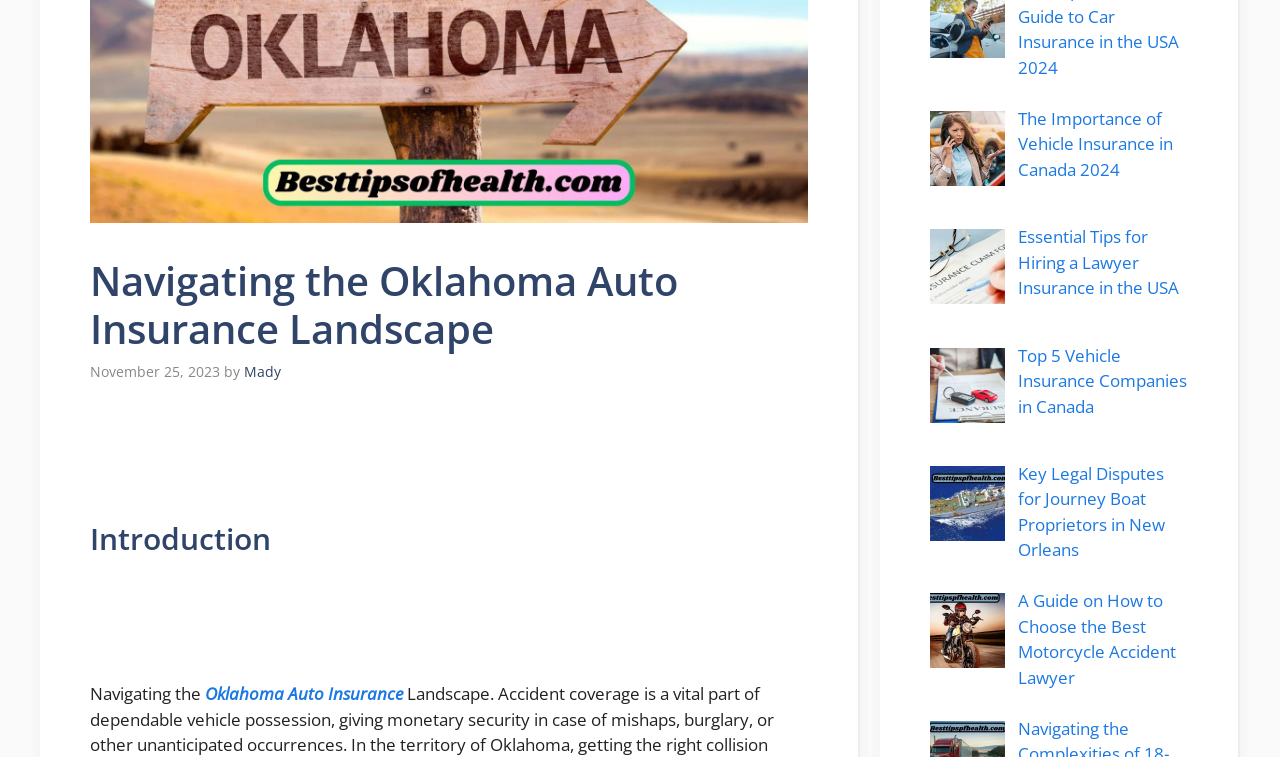Locate the bounding box of the UI element with the following description: "General".

None